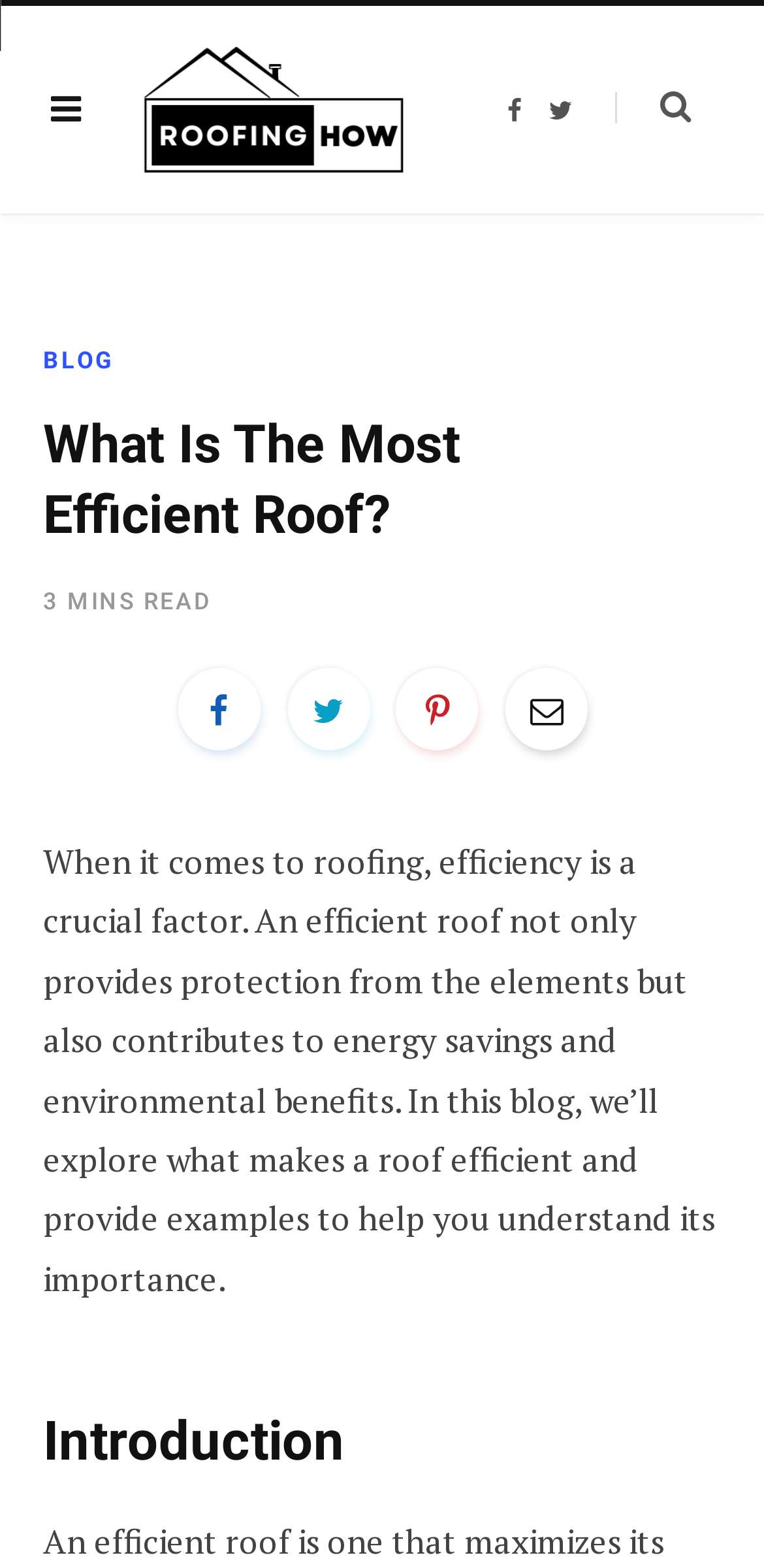How long does it take to read this blog? Look at the image and give a one-word or short phrase answer.

3 MINS